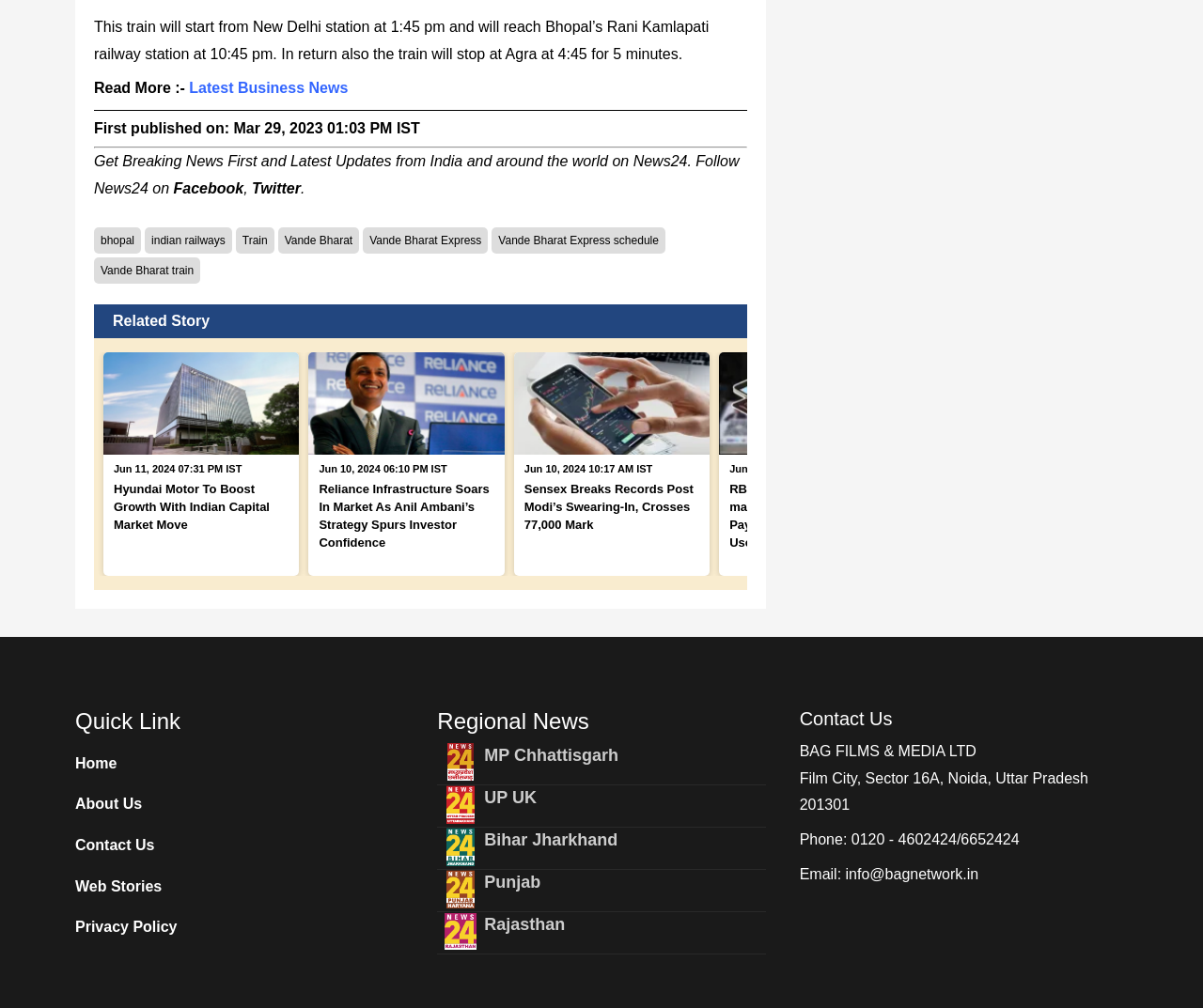Locate the bounding box coordinates of the clickable area needed to fulfill the instruction: "Go to the Home page".

[0.062, 0.745, 0.185, 0.77]